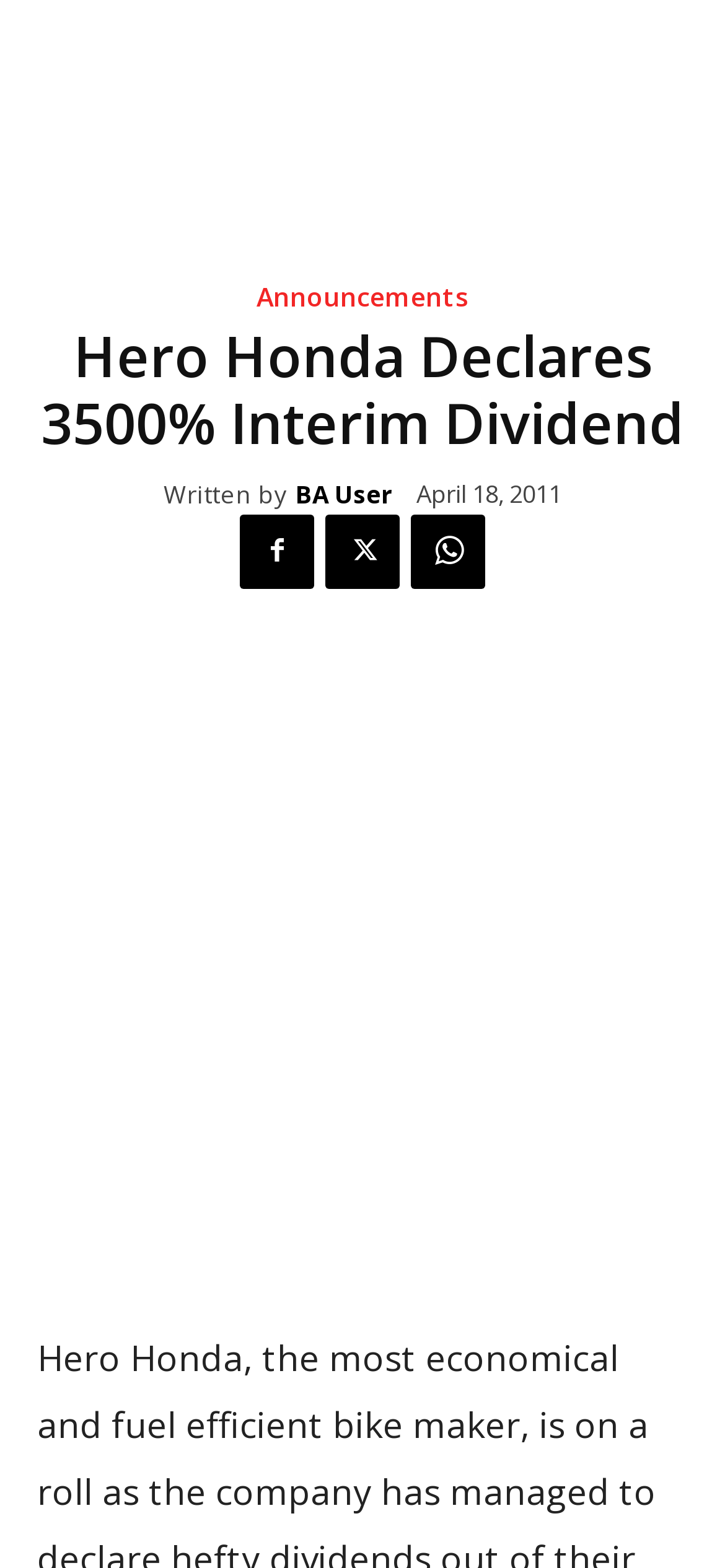Based on the element description aria-label="Advertisement" name="aswift_2" title="Advertisement", identify the bounding box coordinates for the UI element. The coordinates should be in the format (top-left x, top-left y, bottom-right x, bottom-right y) and within the 0 to 1 range.

[0.0, 0.384, 1.0, 0.769]